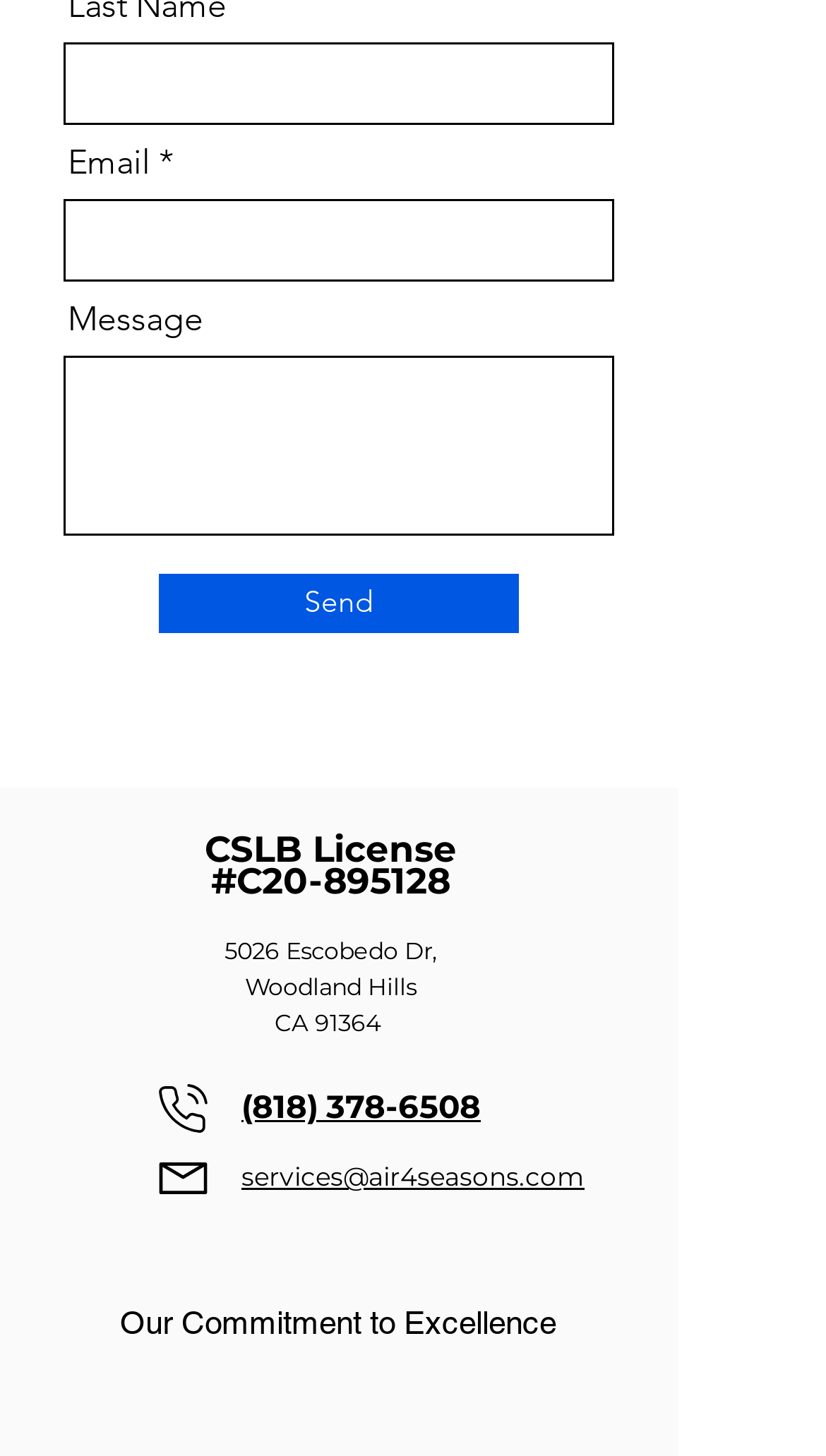Please find the bounding box coordinates of the clickable region needed to complete the following instruction: "Click send button". The bounding box coordinates must consist of four float numbers between 0 and 1, i.e., [left, top, right, bottom].

[0.192, 0.394, 0.628, 0.434]